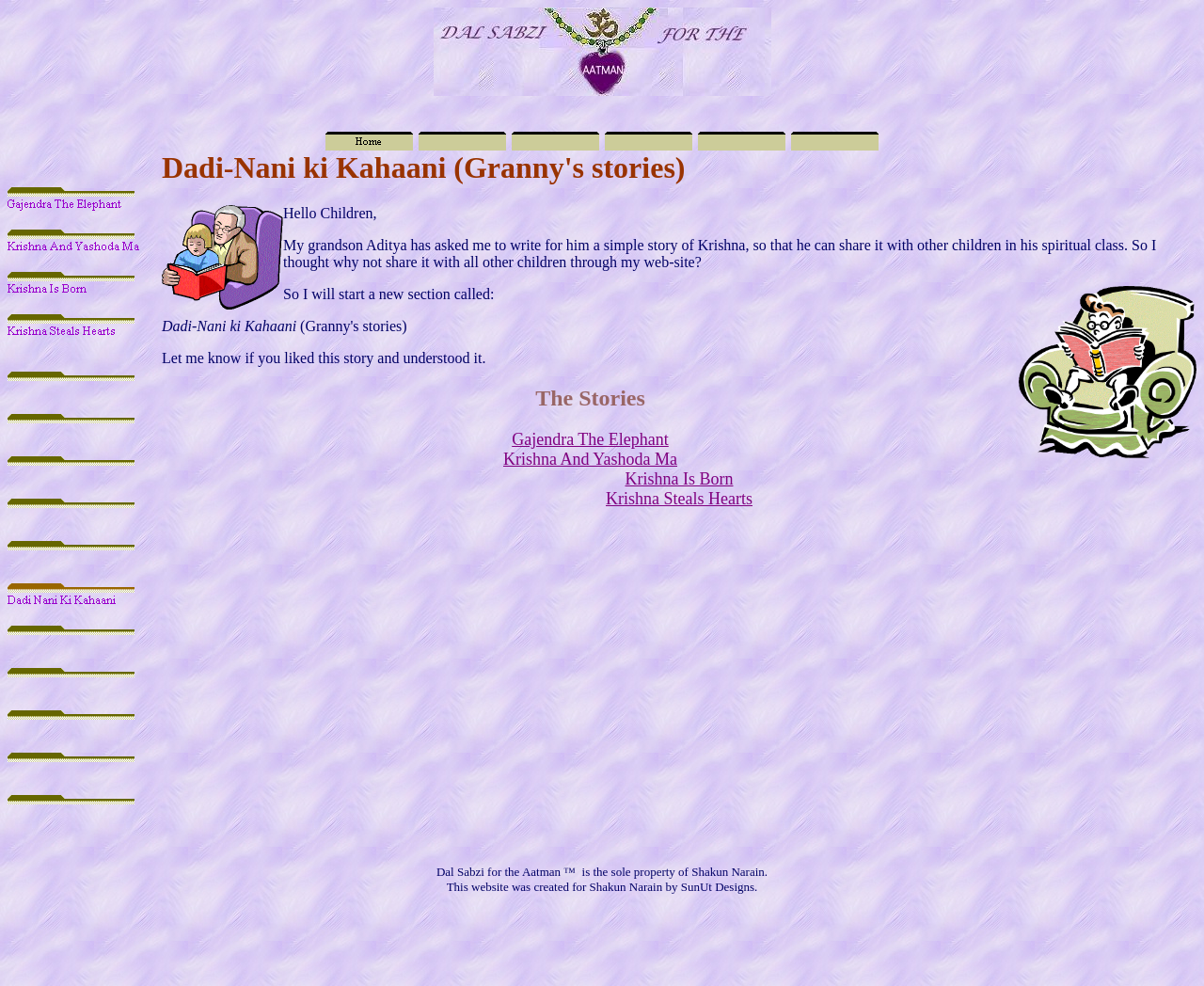Highlight the bounding box of the UI element that corresponds to this description: "alt="Krishna Steals Hearts" name="MSFPnav4"".

[0.006, 0.344, 0.116, 0.36]